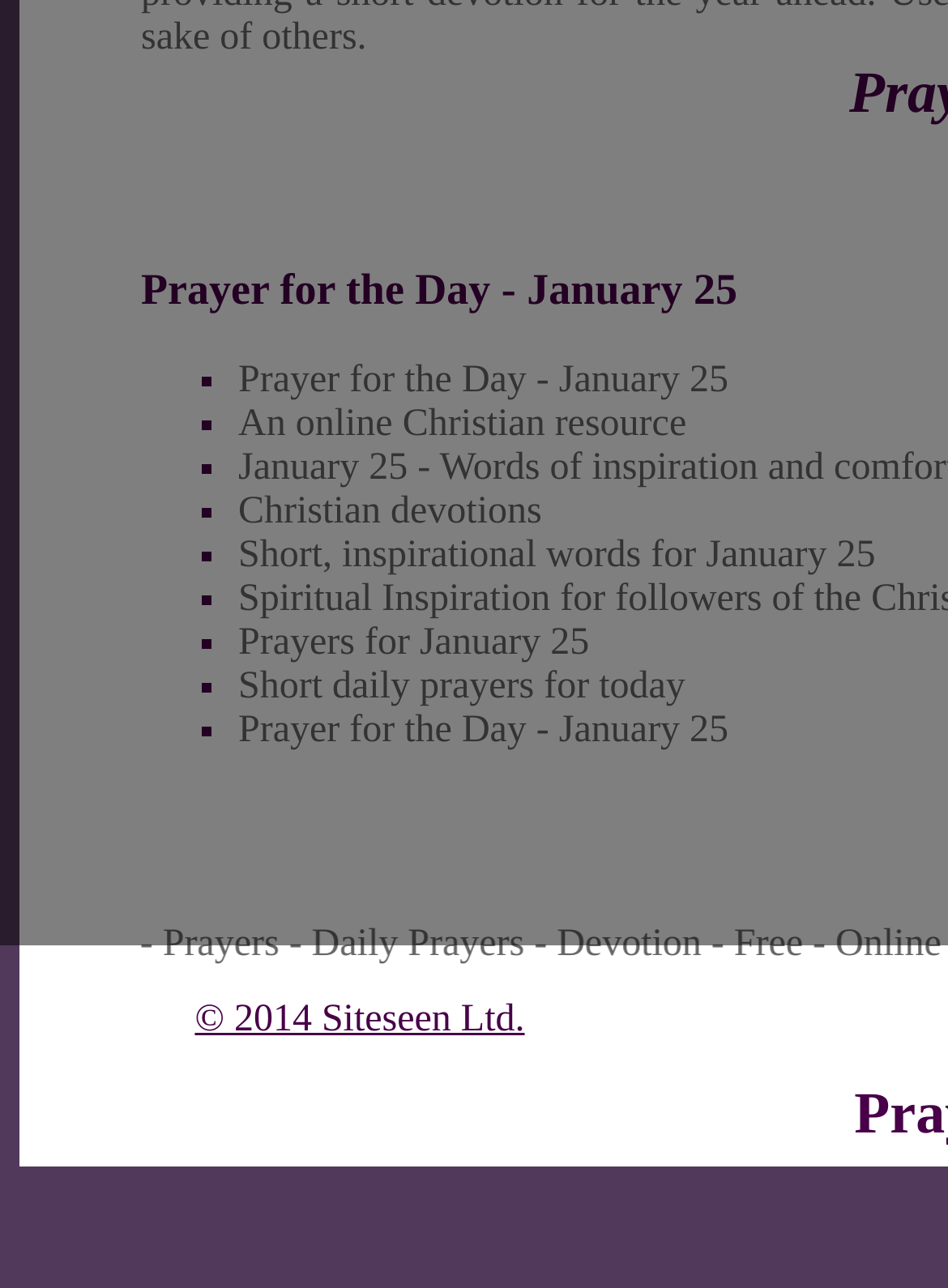What is the theme of this online resource?
Use the image to answer the question with a single word or phrase.

Christian